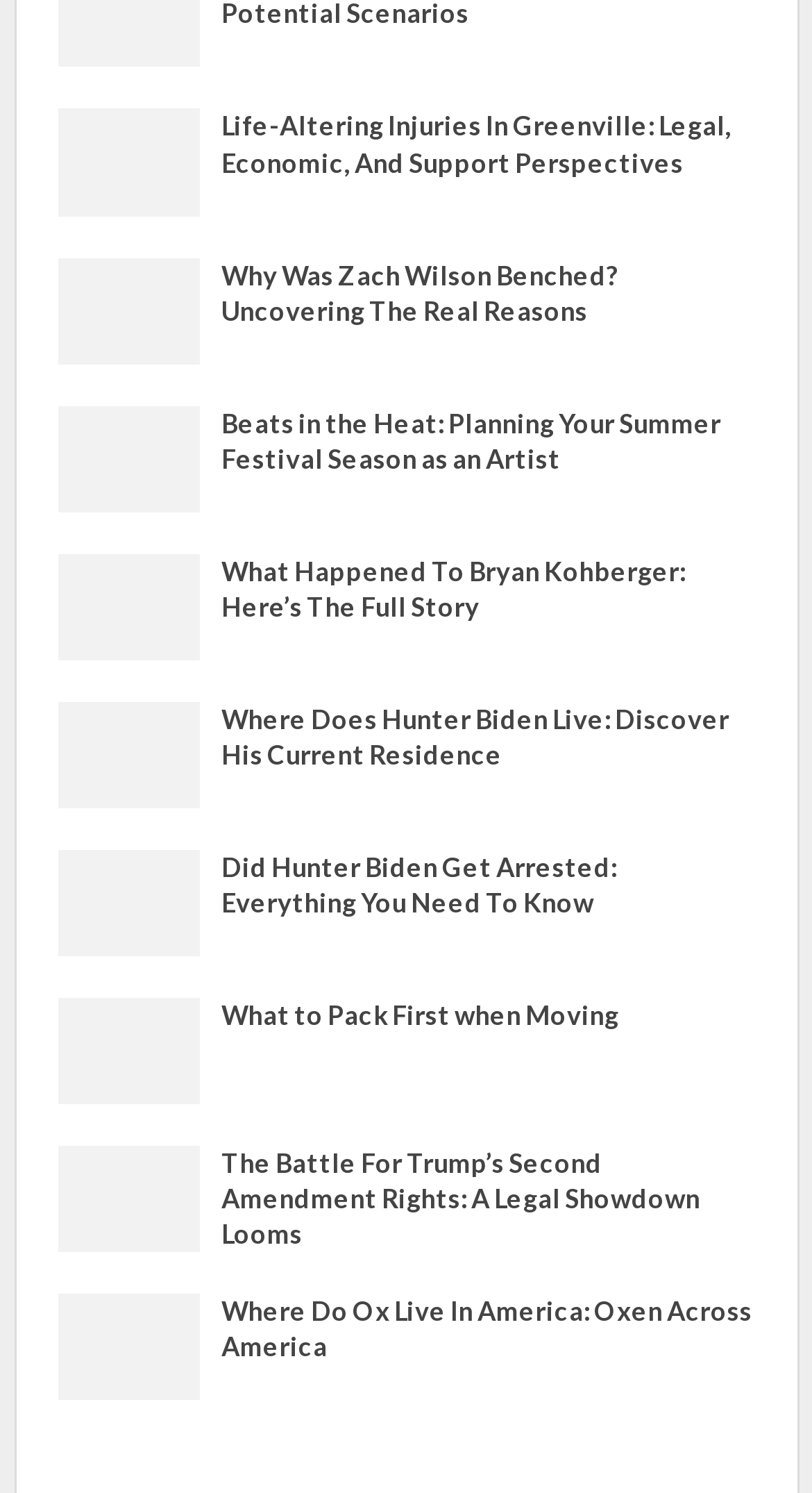What is the topic of the first article?
Please utilize the information in the image to give a detailed response to the question.

I determined the topic of the first article by looking at the heading element with the text 'Life-Altering Injuries In Greenville: Legal, Economic, And Support Perspectives' and the corresponding link and image elements.